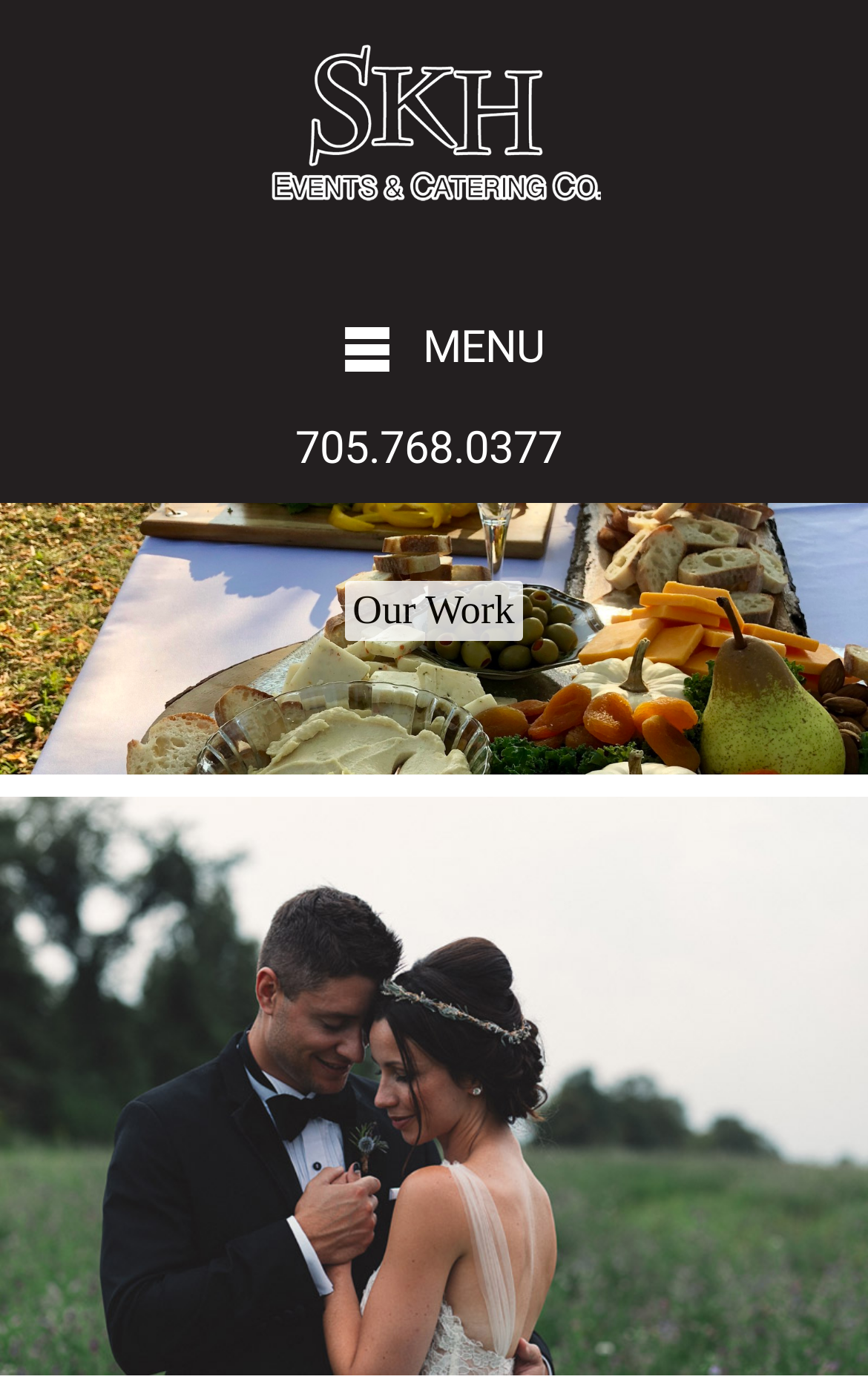Answer the following query with a single word or phrase:
What is the title of the section below the company name?

Our Work